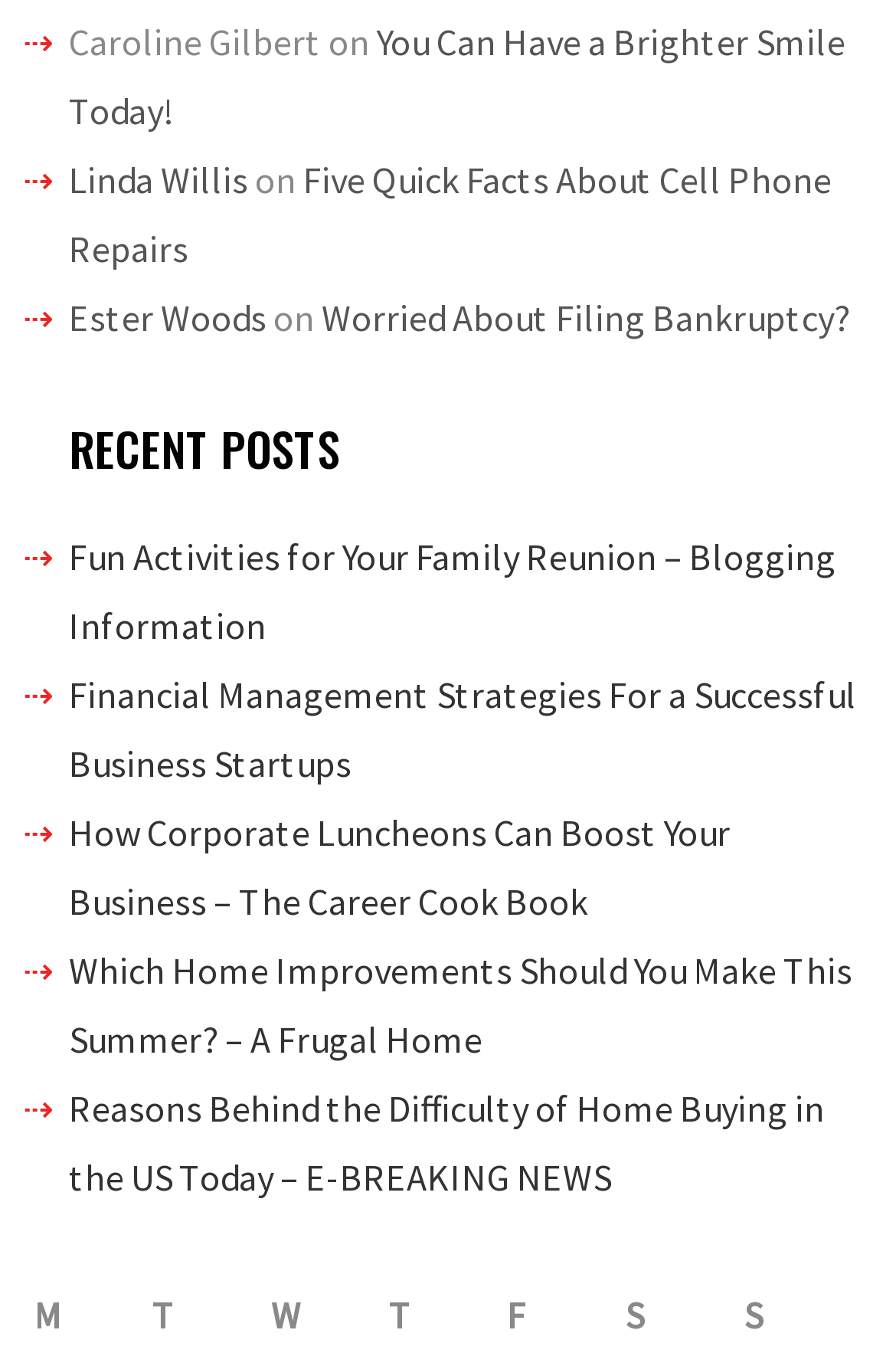Determine the bounding box coordinates of the region I should click to achieve the following instruction: "Click on 'You Can Have a Brighter Smile Today!' link". Ensure the bounding box coordinates are four float numbers between 0 and 1, i.e., [left, top, right, bottom].

[0.077, 0.013, 0.944, 0.098]